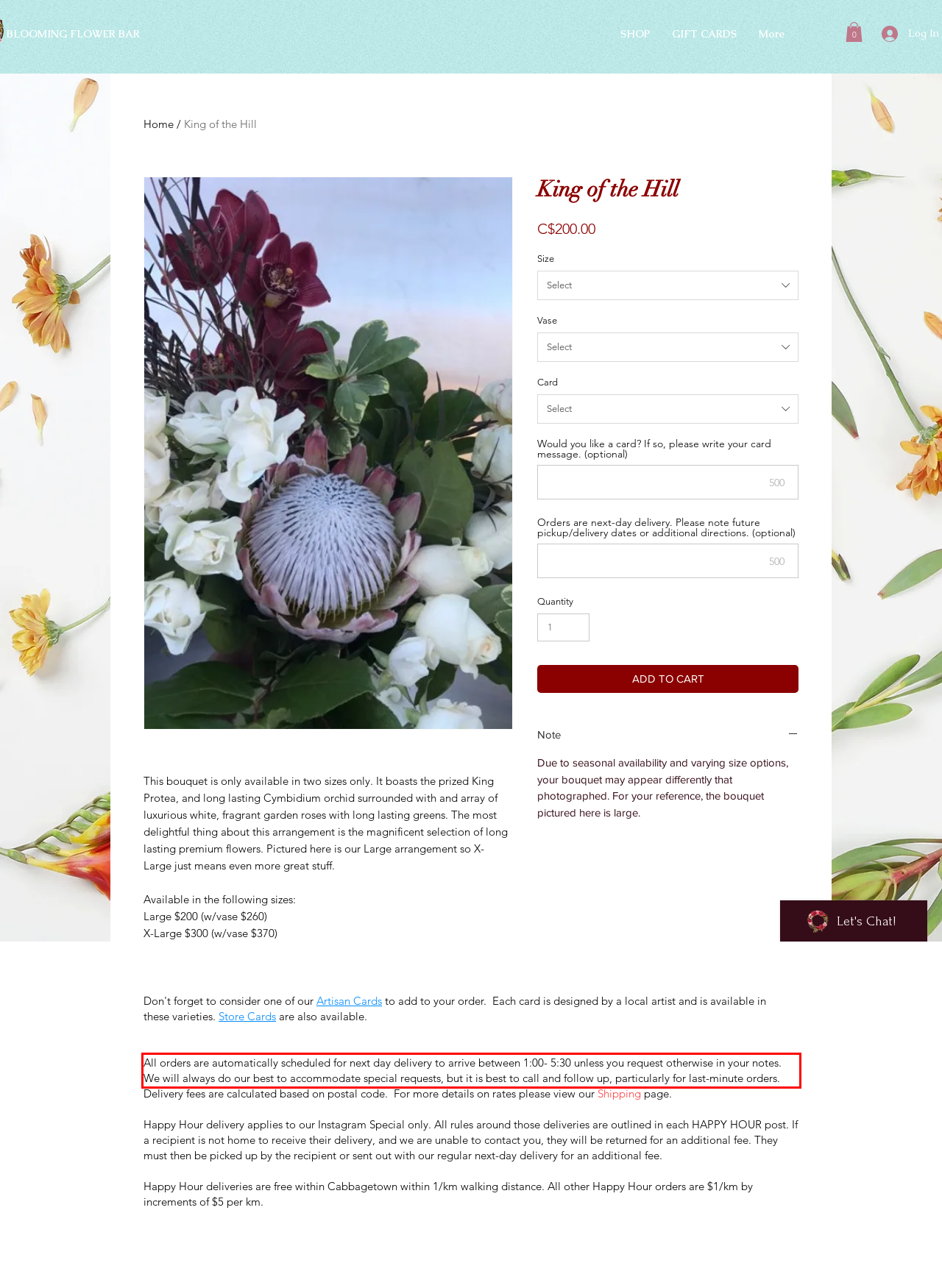With the provided screenshot of a webpage, locate the red bounding box and perform OCR to extract the text content inside it.

All orders are automatically scheduled for next day delivery to arrive between 1:00- 5:30 unless you request otherwise in your notes. We will always do our best to accommodate special requests, but it is best to call and follow up, particularly for last-minute orders.